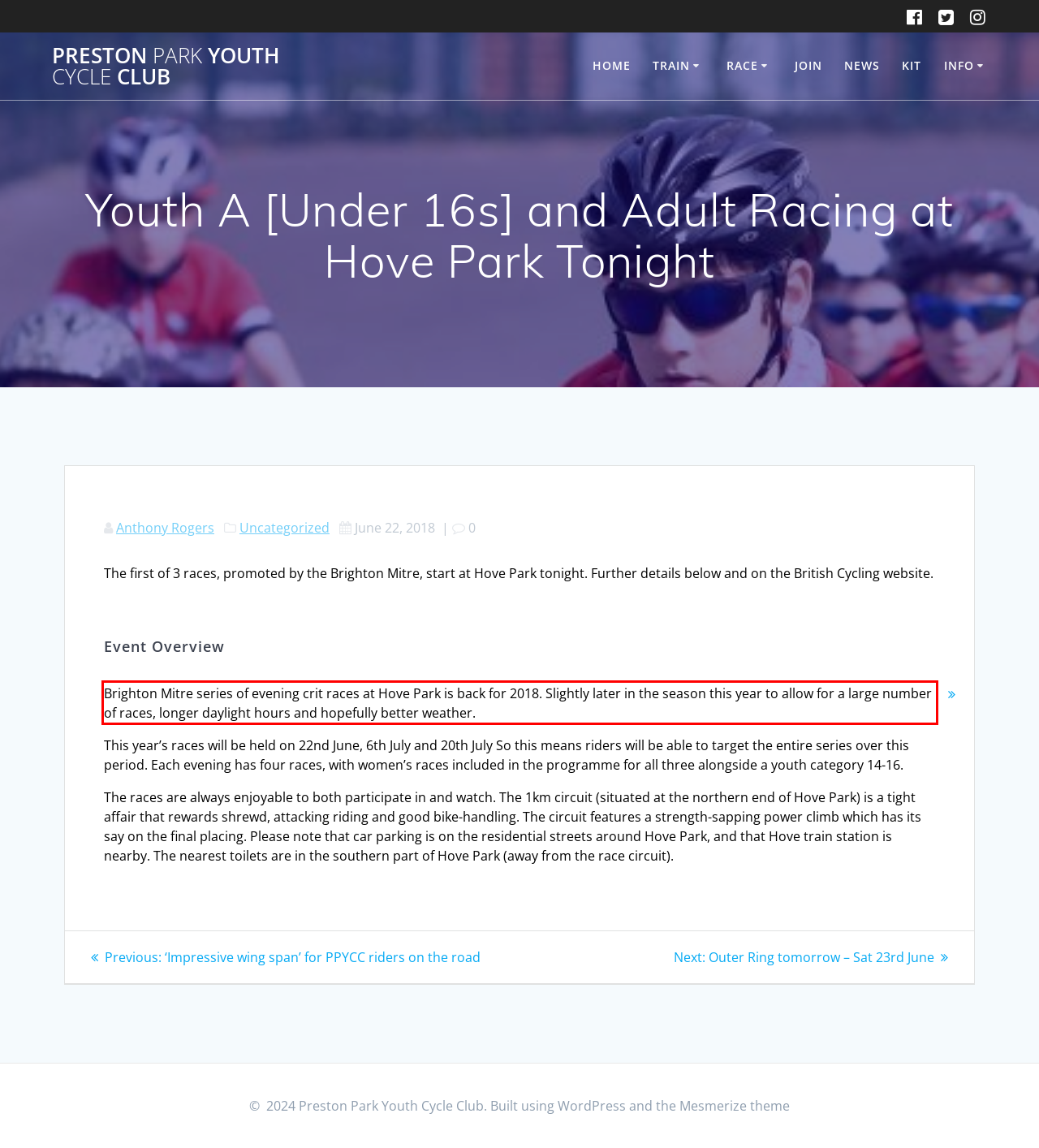Please analyze the screenshot of a webpage and extract the text content within the red bounding box using OCR.

Brighton Mitre series of evening crit races at Hove Park is back for 2018. Slightly later in the season this year to allow for a large number of races, longer daylight hours and hopefully better weather.